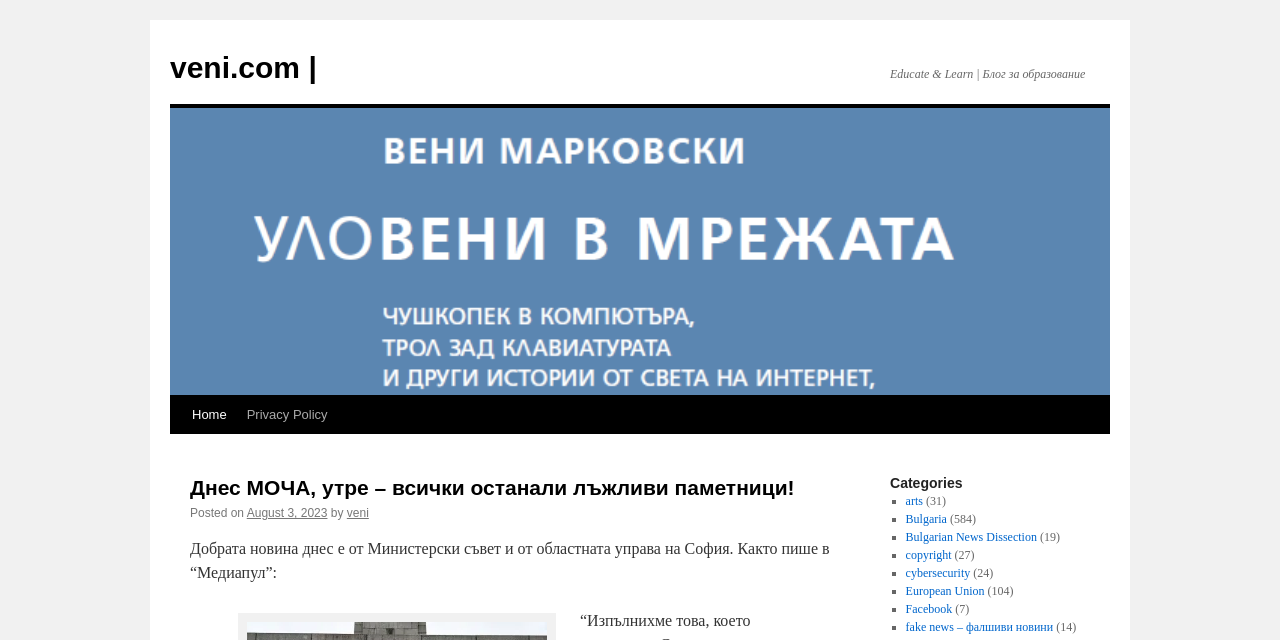What is the title of the first article?
Based on the visual content, answer with a single word or a brief phrase.

Днес МОЧА, утре – всички останали лъжливи паметници!